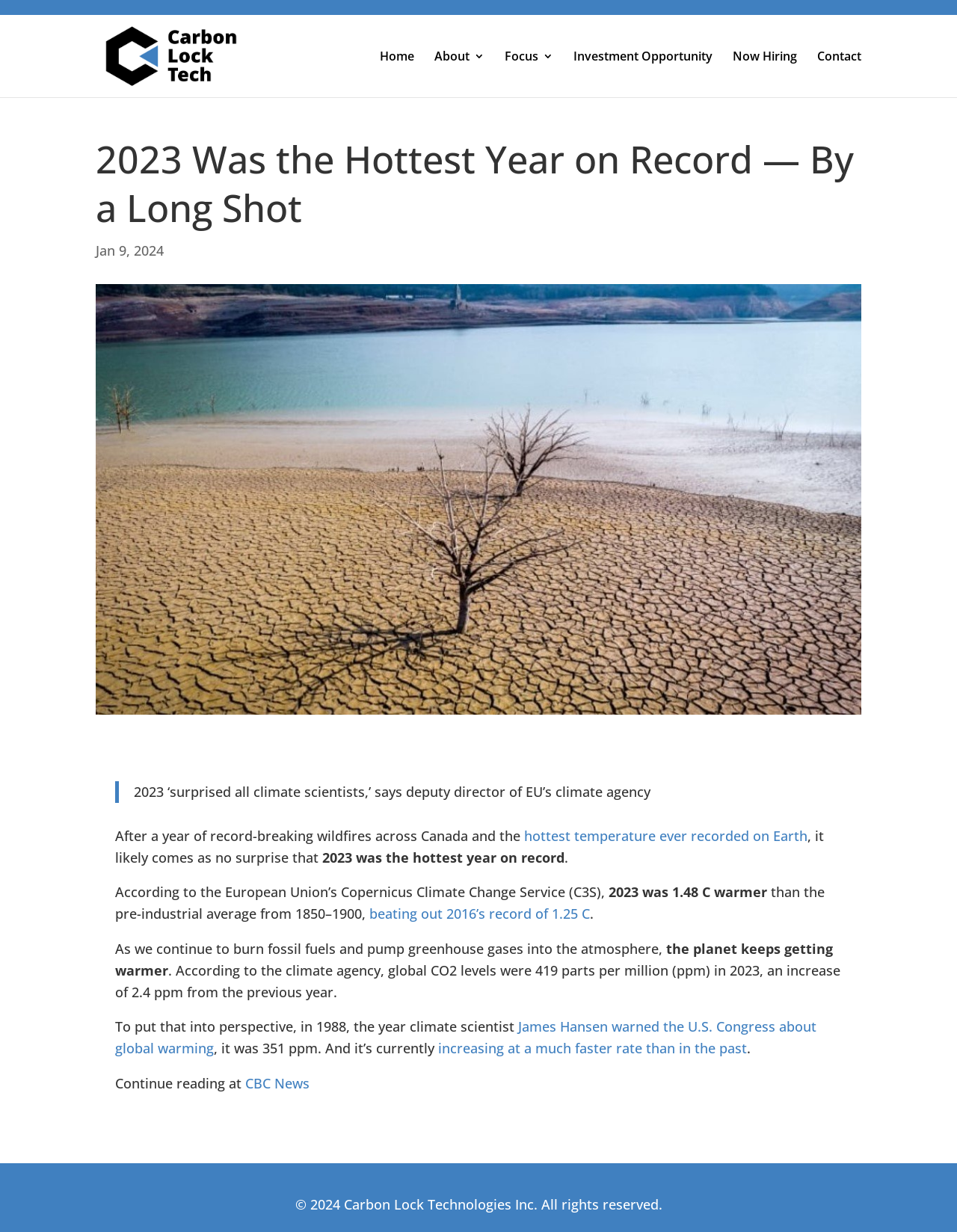Please identify the bounding box coordinates of where to click in order to follow the instruction: "Read more about the hottest temperature ever recorded on Earth".

[0.547, 0.671, 0.843, 0.686]